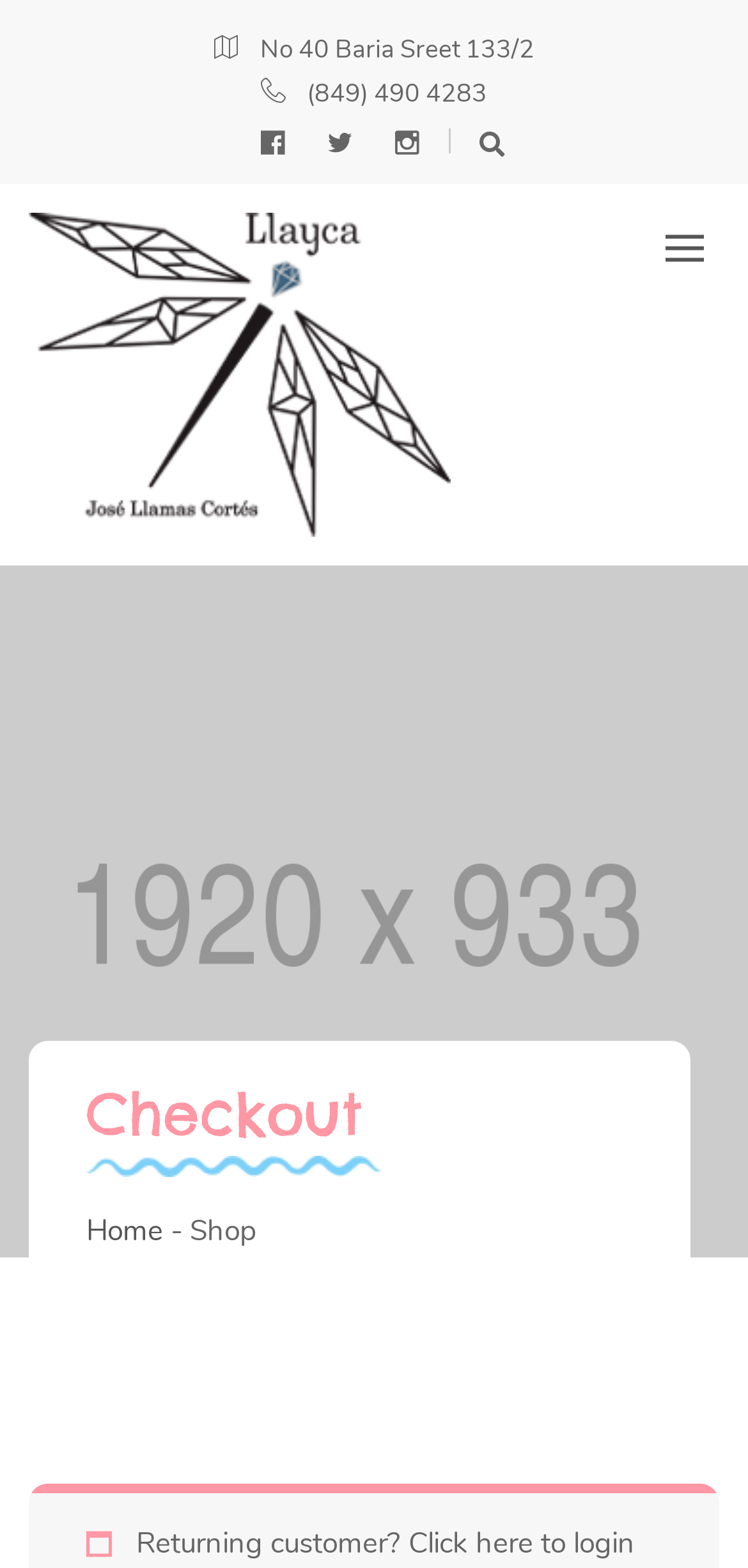Create a detailed summary of all the visual and textual information on the webpage.

The webpage appears to be a checkout page, with a prominent heading "Checkout" located near the top center of the page. Below the heading, there is a horizontal line, represented by the image "Line", which spans about half of the page width.

At the top left of the page, there is a logo "Jooby" with a link to the homepage. To the right of the logo, there is a button with no text. On the top right side of the page, there are four social media links, represented by icons, arranged horizontally.

The main content of the page is divided into two sections. The first section contains the customer's address information, including "No 40 Baria Sreet 133/2" and phone number "(849) 490 4283", located near the top center of the page.

The second section, located below the address information, appears to be a login section for returning customers. It contains a static text "Returning customer?" and a button "Click here to login" that expands to a login form.

There are no visible images on the page apart from the logo and the horizontal line. The overall layout is functional, with clear headings and concise text, making it easy to navigate and understand.